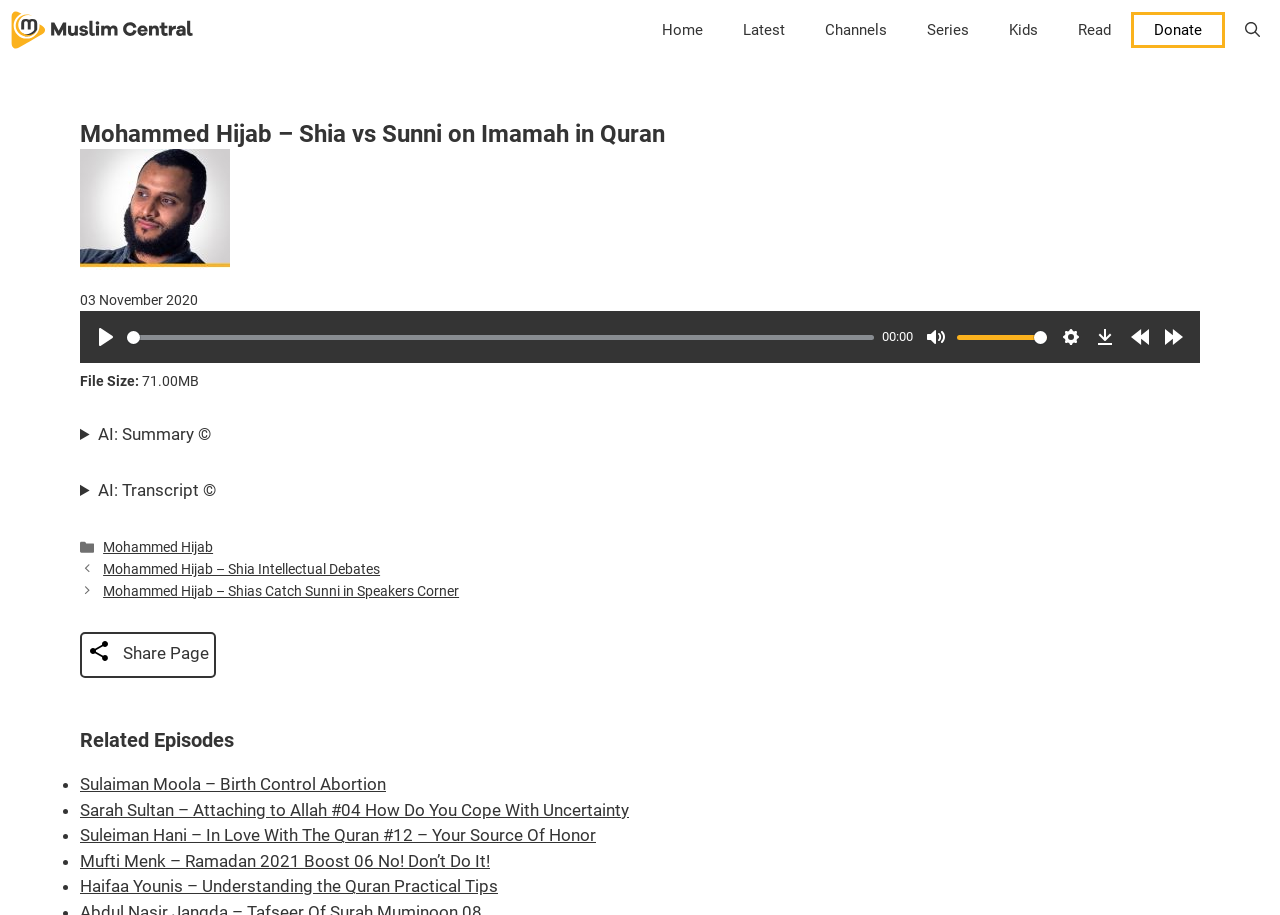Find and provide the bounding box coordinates for the UI element described here: "title="Muslim Central"". The coordinates should be given as four float numbers between 0 and 1: [left, top, right, bottom].

[0.008, 0.0, 0.152, 0.066]